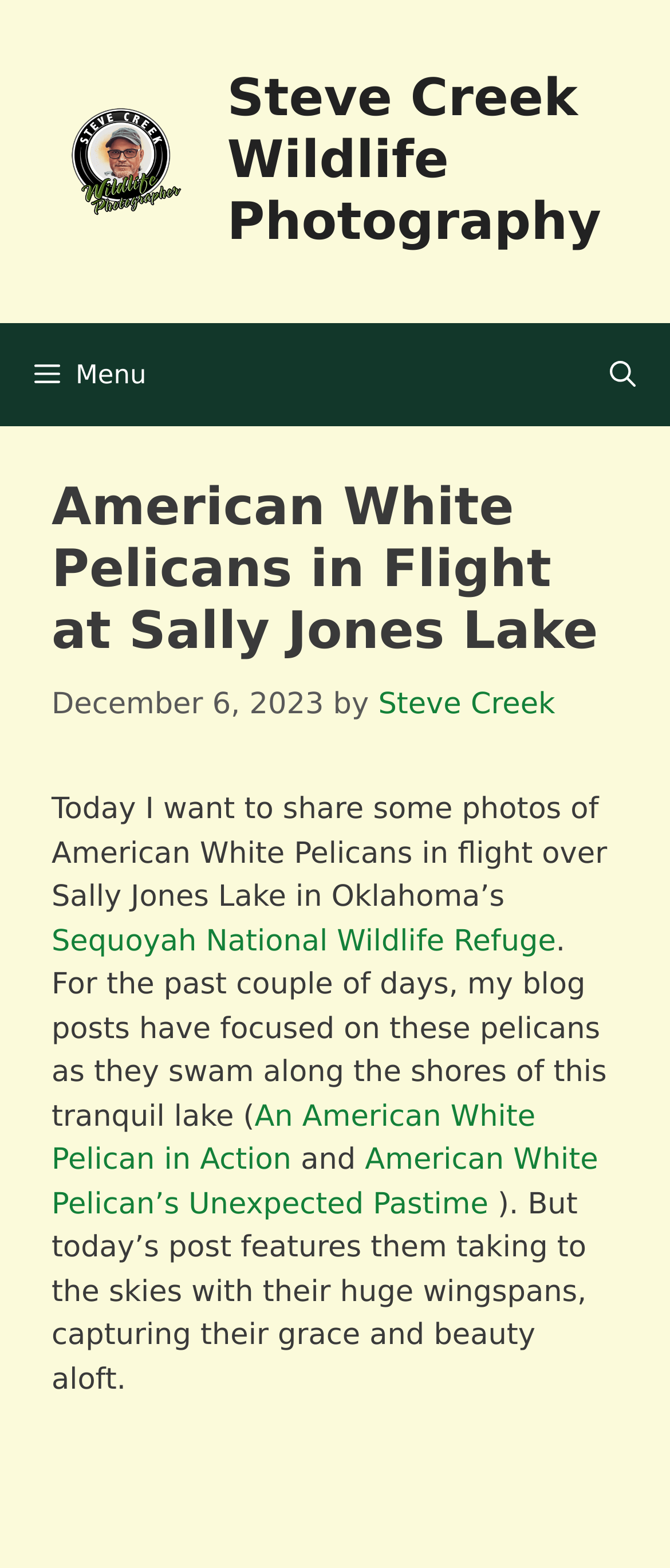What is the date of the post?
Please look at the screenshot and answer in one word or a short phrase.

December 6, 2023